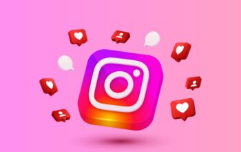Respond with a single word or short phrase to the following question: 
What do the stylized notification icons represent?

Likes, comments, and shares